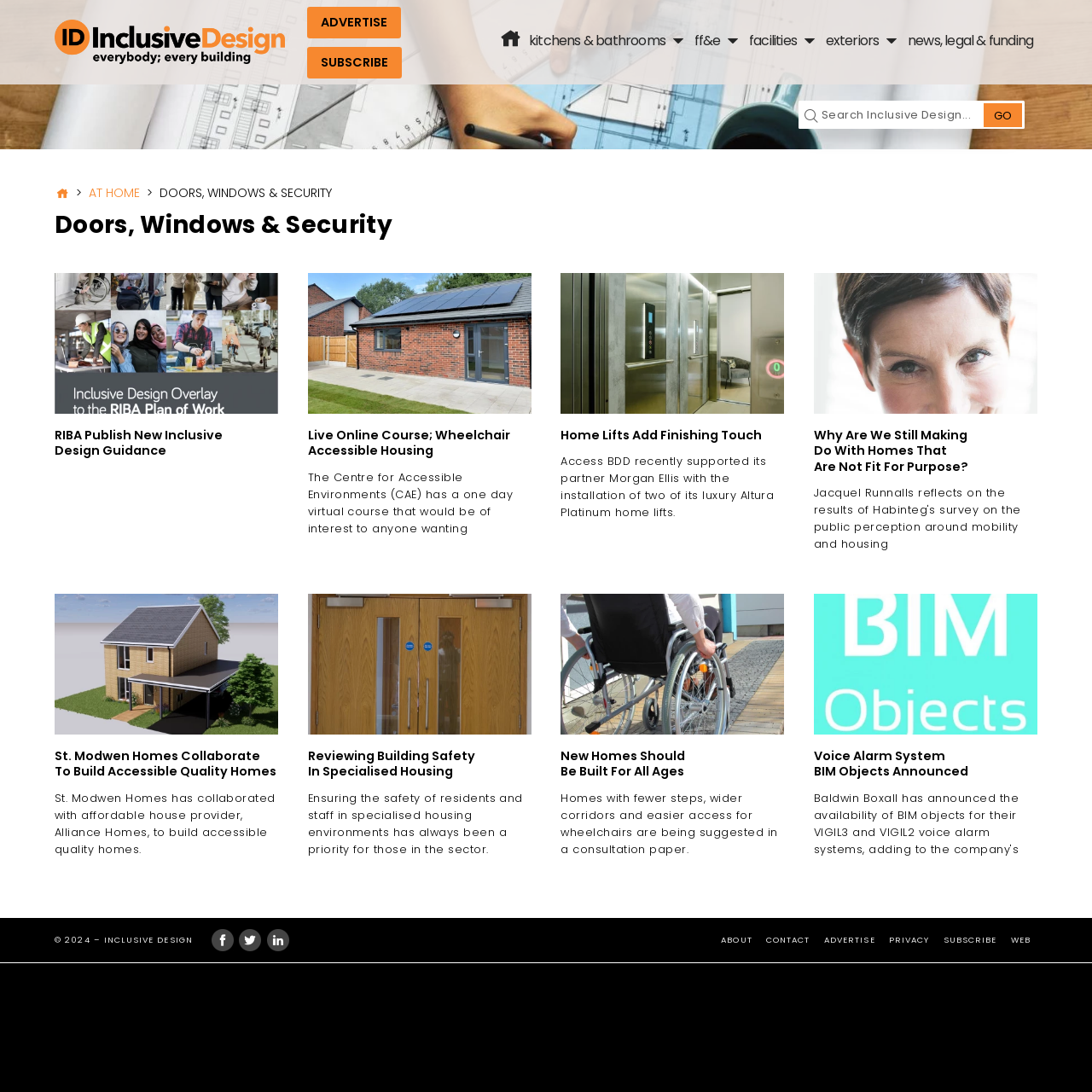Determine and generate the text content of the webpage's headline.

Doors, Windows & Security